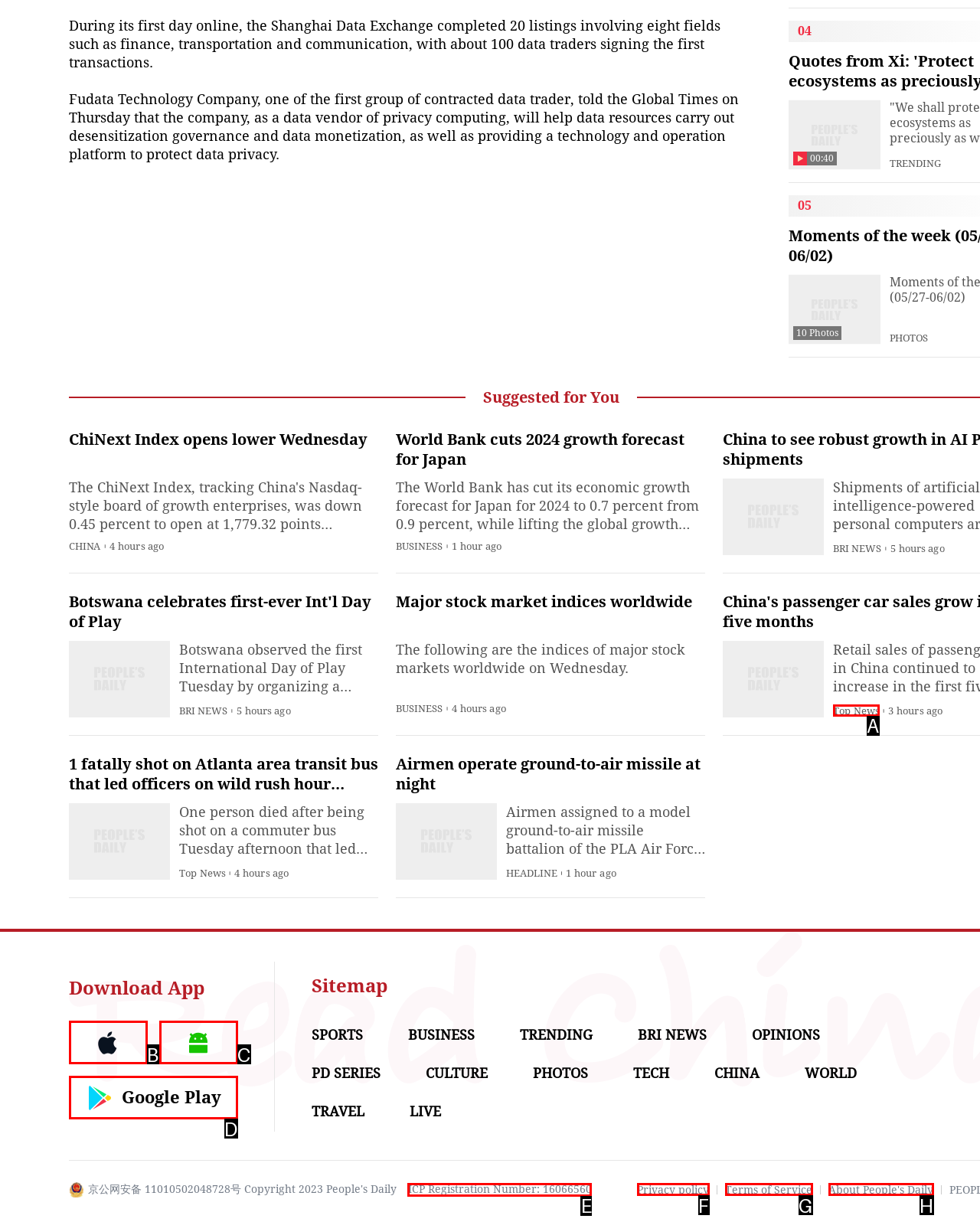From the given choices, which option should you click to complete this task: Read the Top News? Answer with the letter of the correct option.

A